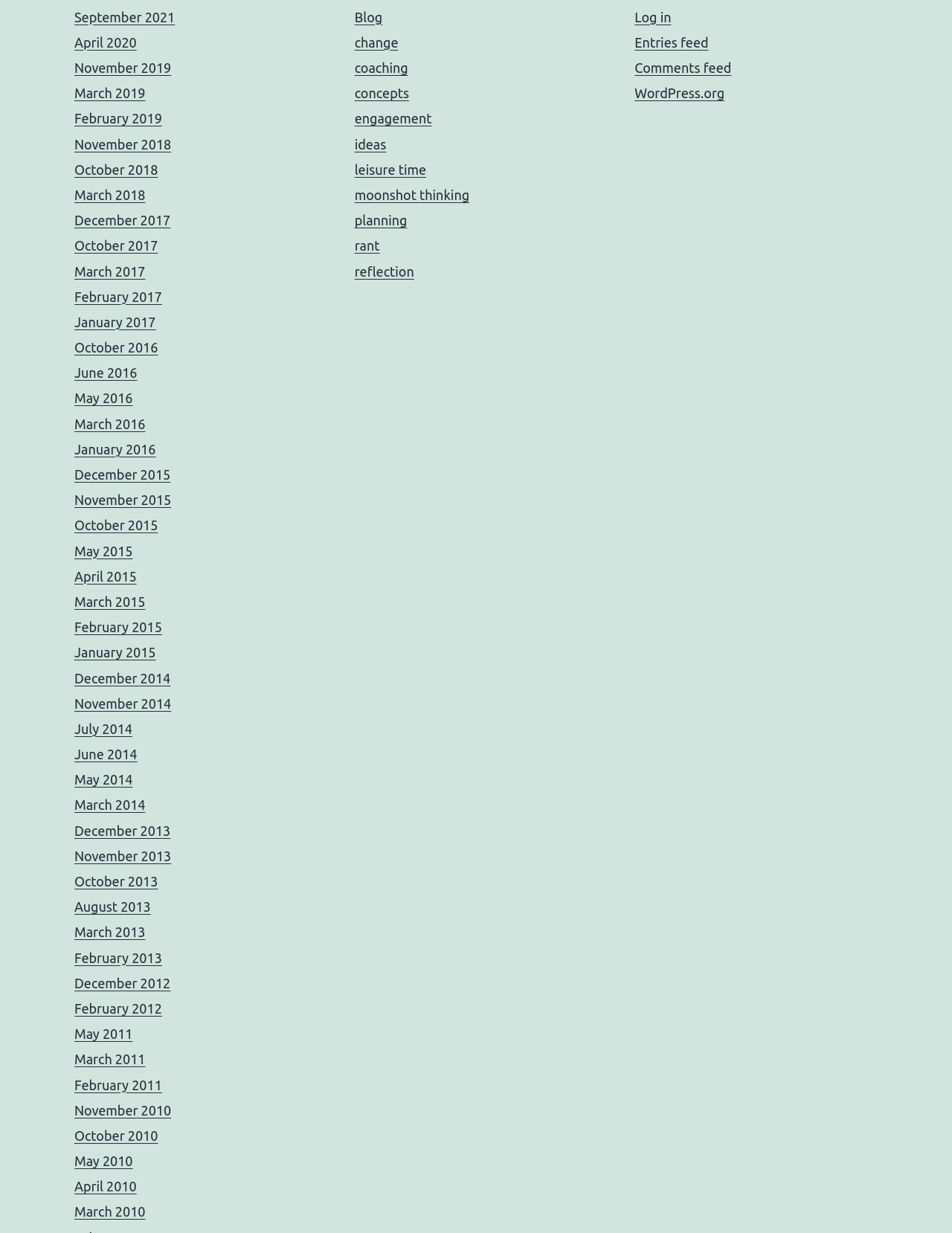What is the purpose of the 'Meta' section?
Please give a detailed and elaborate explanation in response to the question.

I found the 'Meta' section on the webpage, which contains links to 'Log in', 'Entries feed', 'Comments feed', and 'WordPress.org'. The purpose of this section appears to be providing links to login and feed-related functionality.